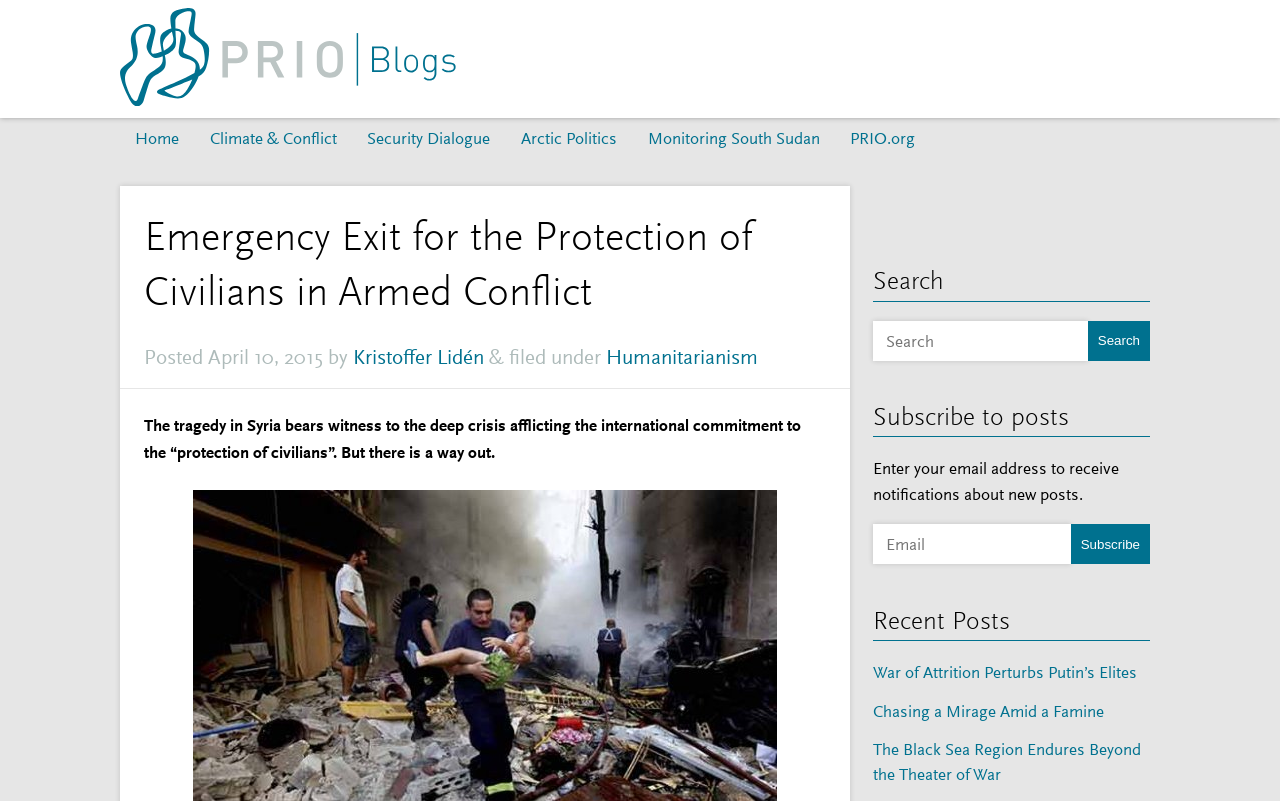Please determine the bounding box coordinates for the UI element described as: "PRIO.org".

[0.652, 0.147, 0.727, 0.2]